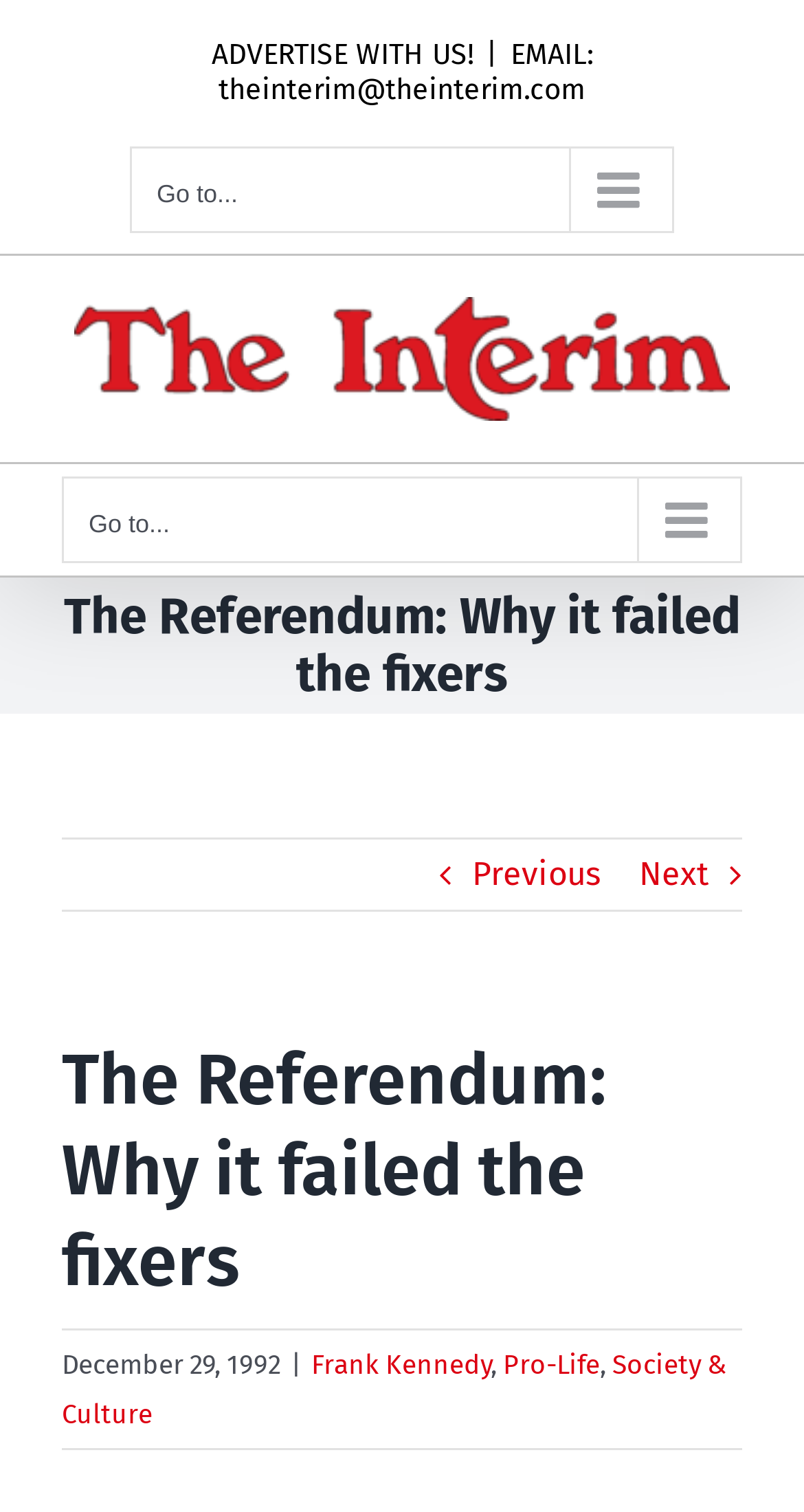What is the date of the article?
Please use the image to provide a one-word or short phrase answer.

December 29, 1992